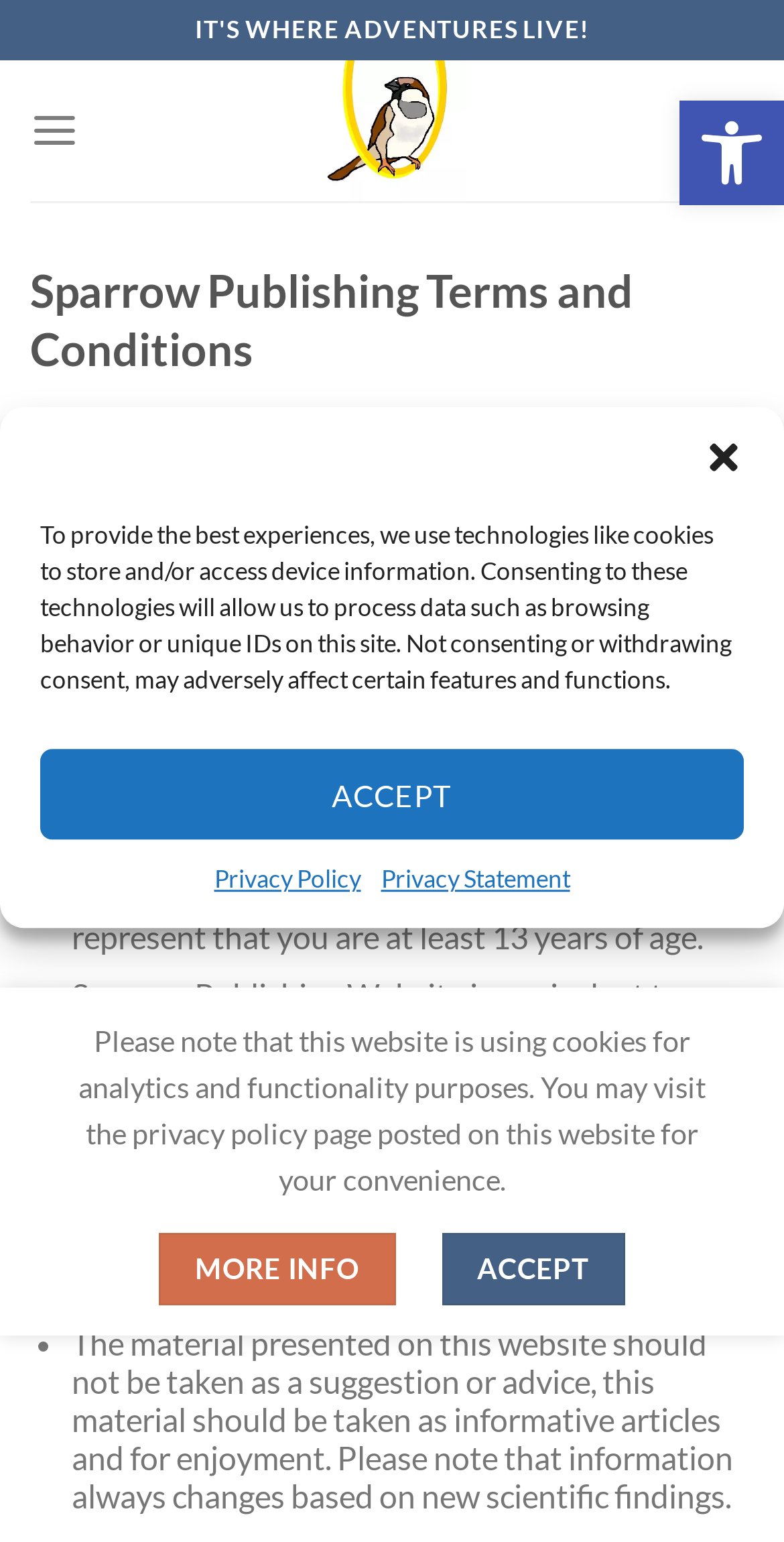What is the purpose of cookies on this website?
Please answer the question with a detailed and comprehensive explanation.

I found this information in the cookie consent section, where it states 'This website is using cookies for analytics and functionality purposes.'